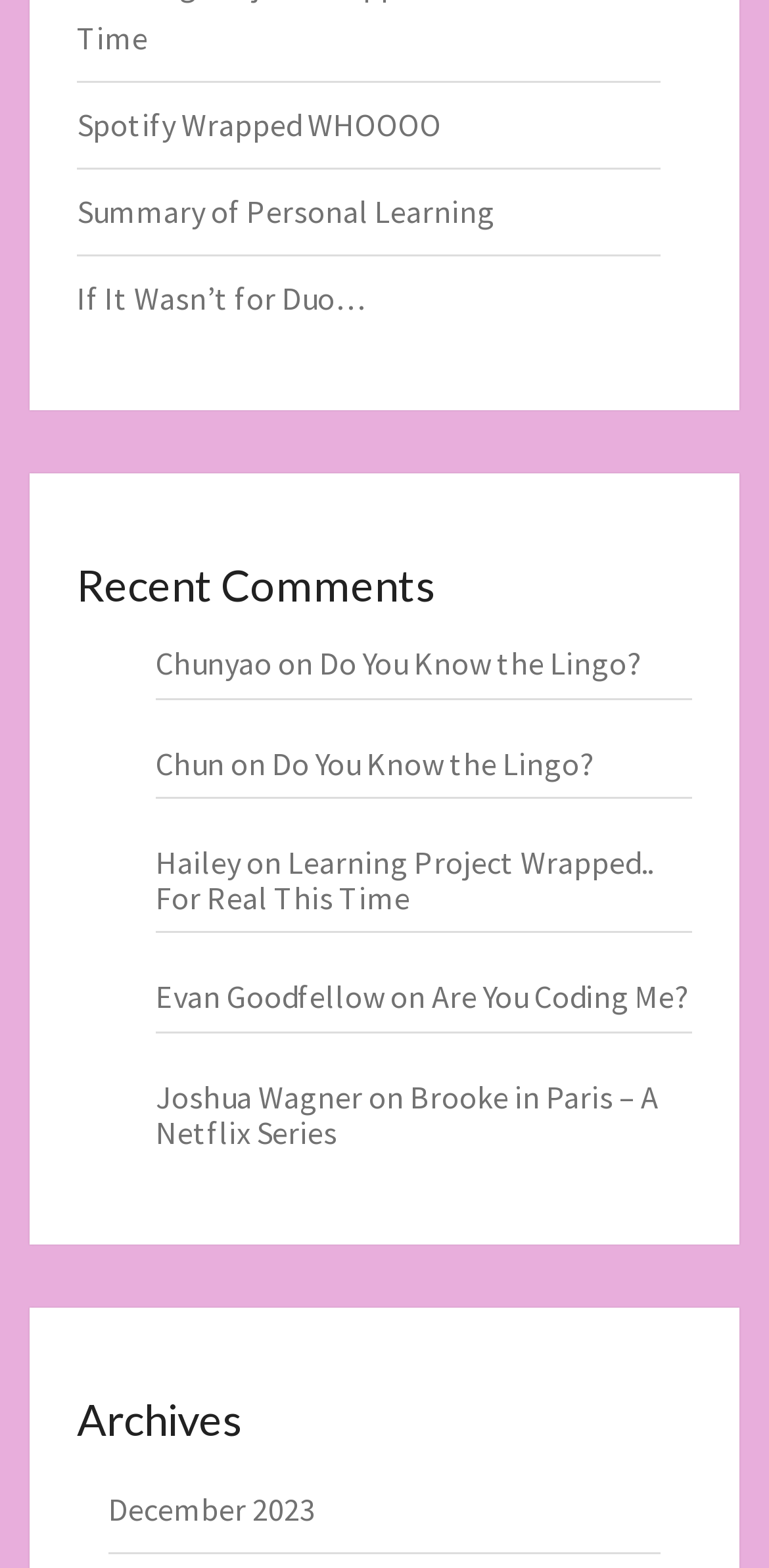How many links are under the 'Archives' heading?
Using the image as a reference, answer with just one word or a short phrase.

1